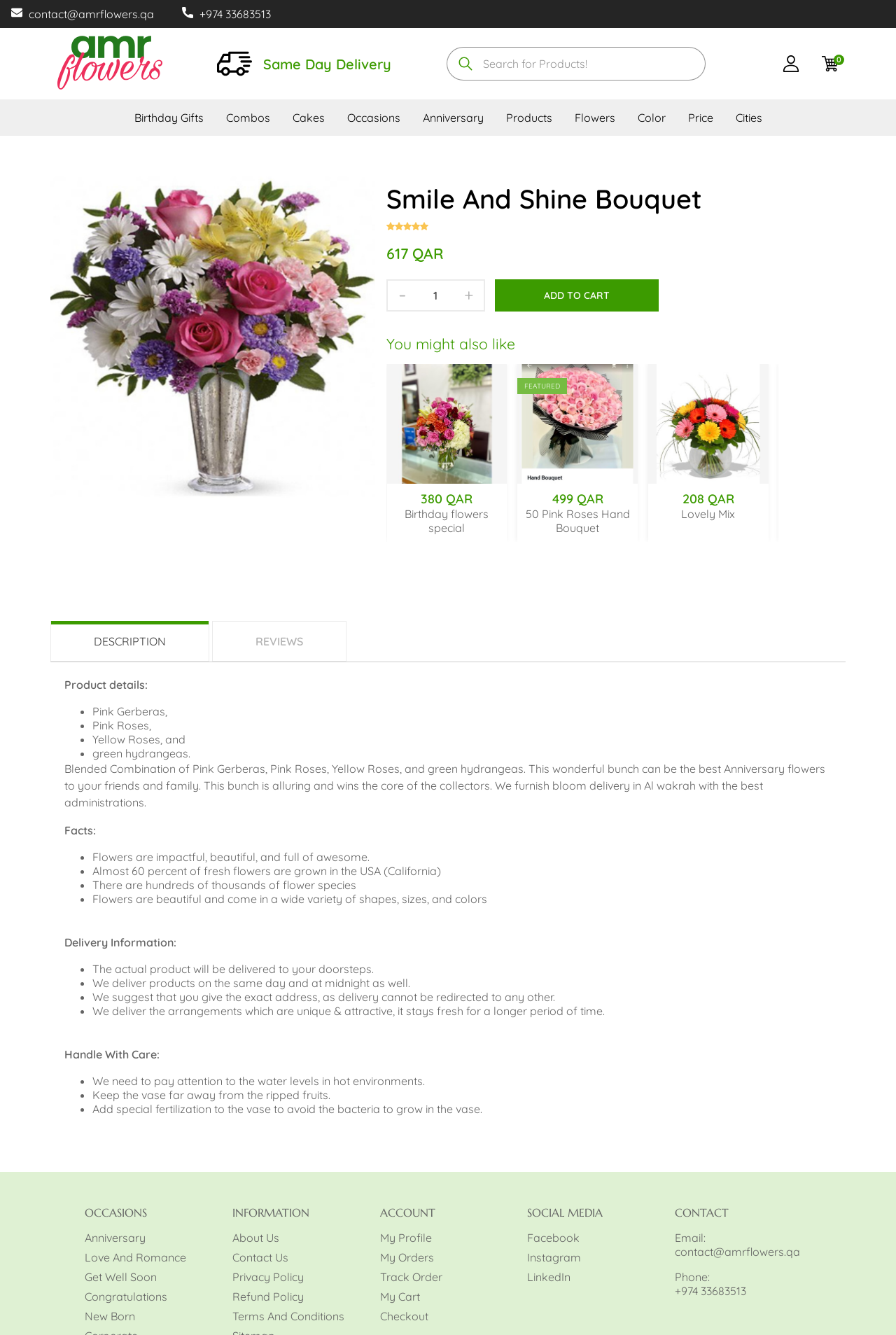Answer the question below with a single word or a brief phrase: 
What is the function of the button with the '+' icon?

Increase quantity